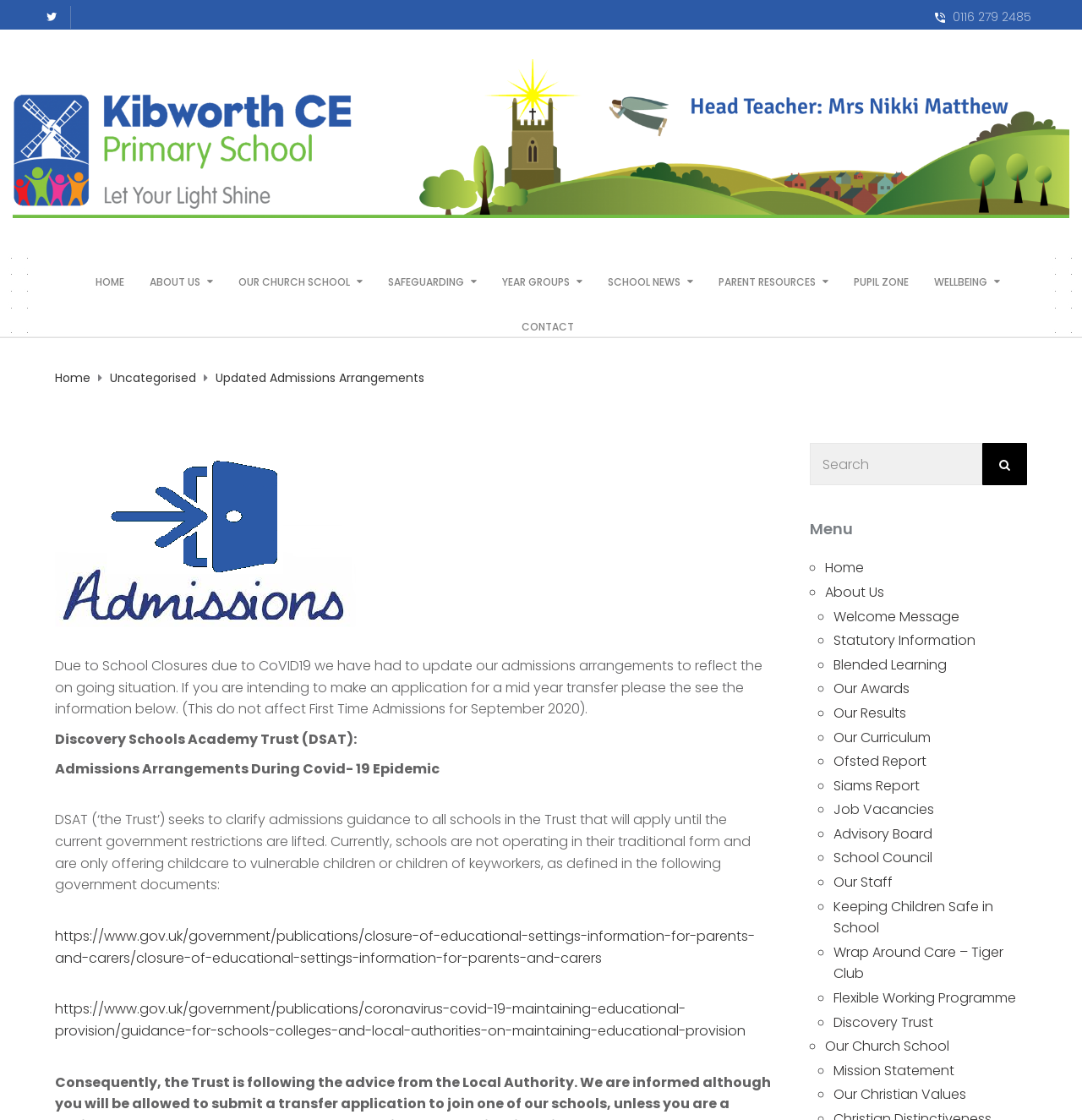What is the title of the first link in the breadcrumbs?
Please answer the question with a single word or phrase, referencing the image.

Home